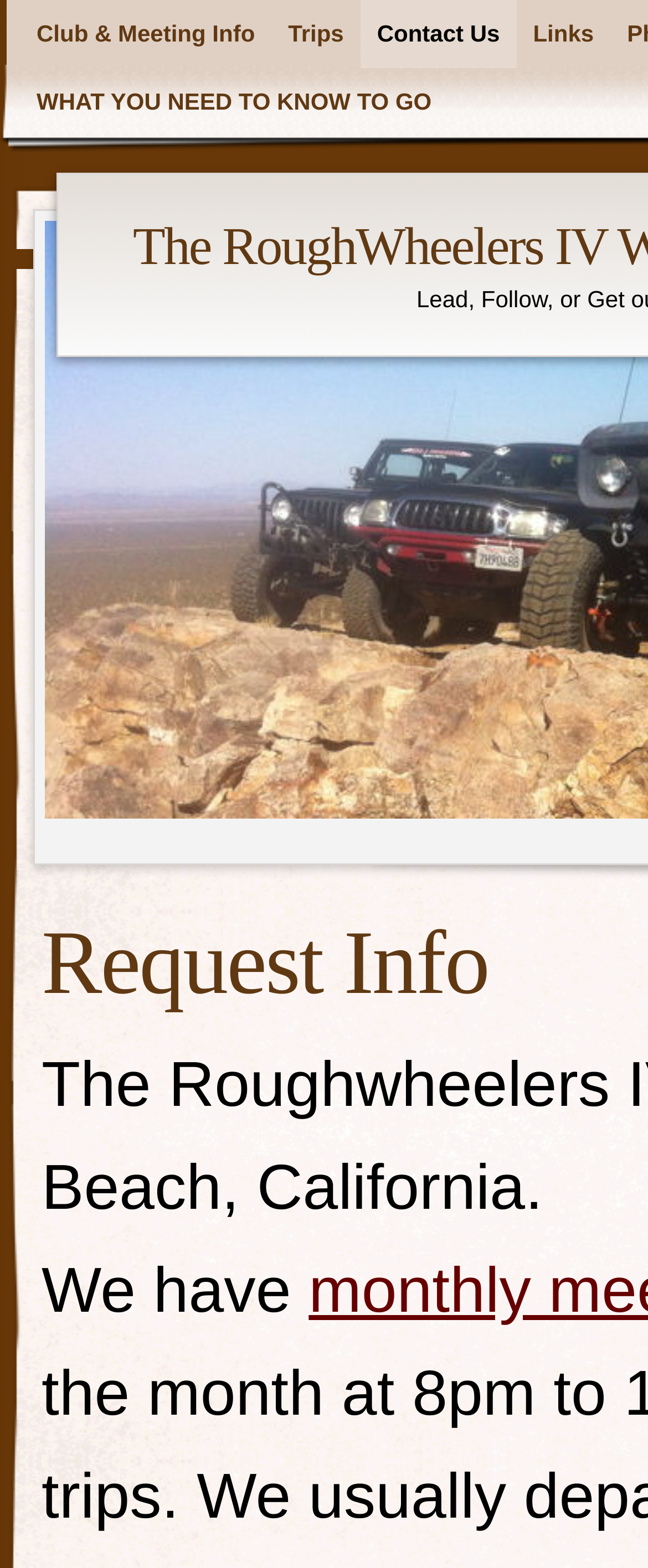Answer this question using a single word or a brief phrase:
How many links are in the top menu?

5